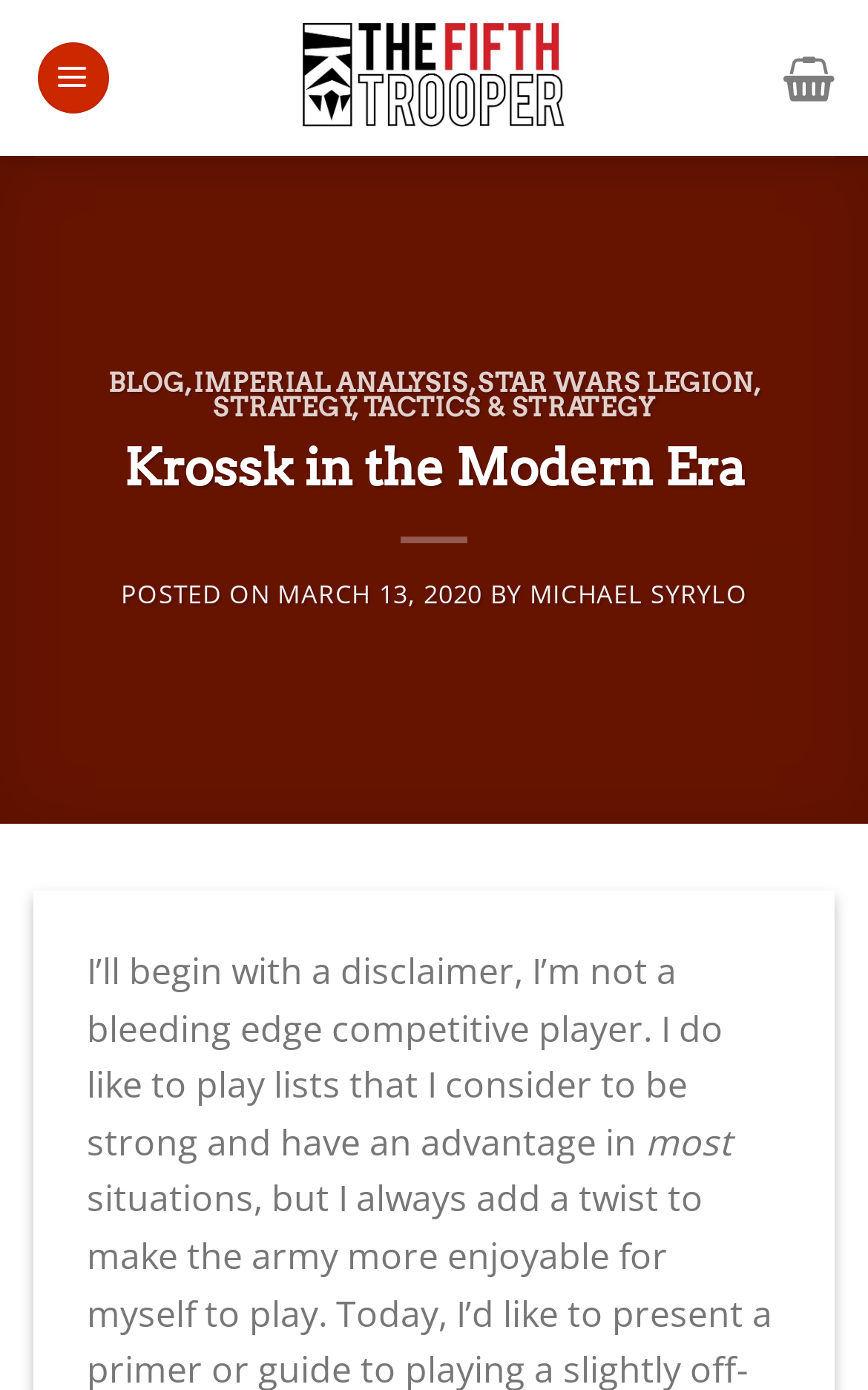Determine the bounding box coordinates of the element's region needed to click to follow the instruction: "open menu". Provide these coordinates as four float numbers between 0 and 1, formatted as [left, top, right, bottom].

[0.042, 0.03, 0.124, 0.082]